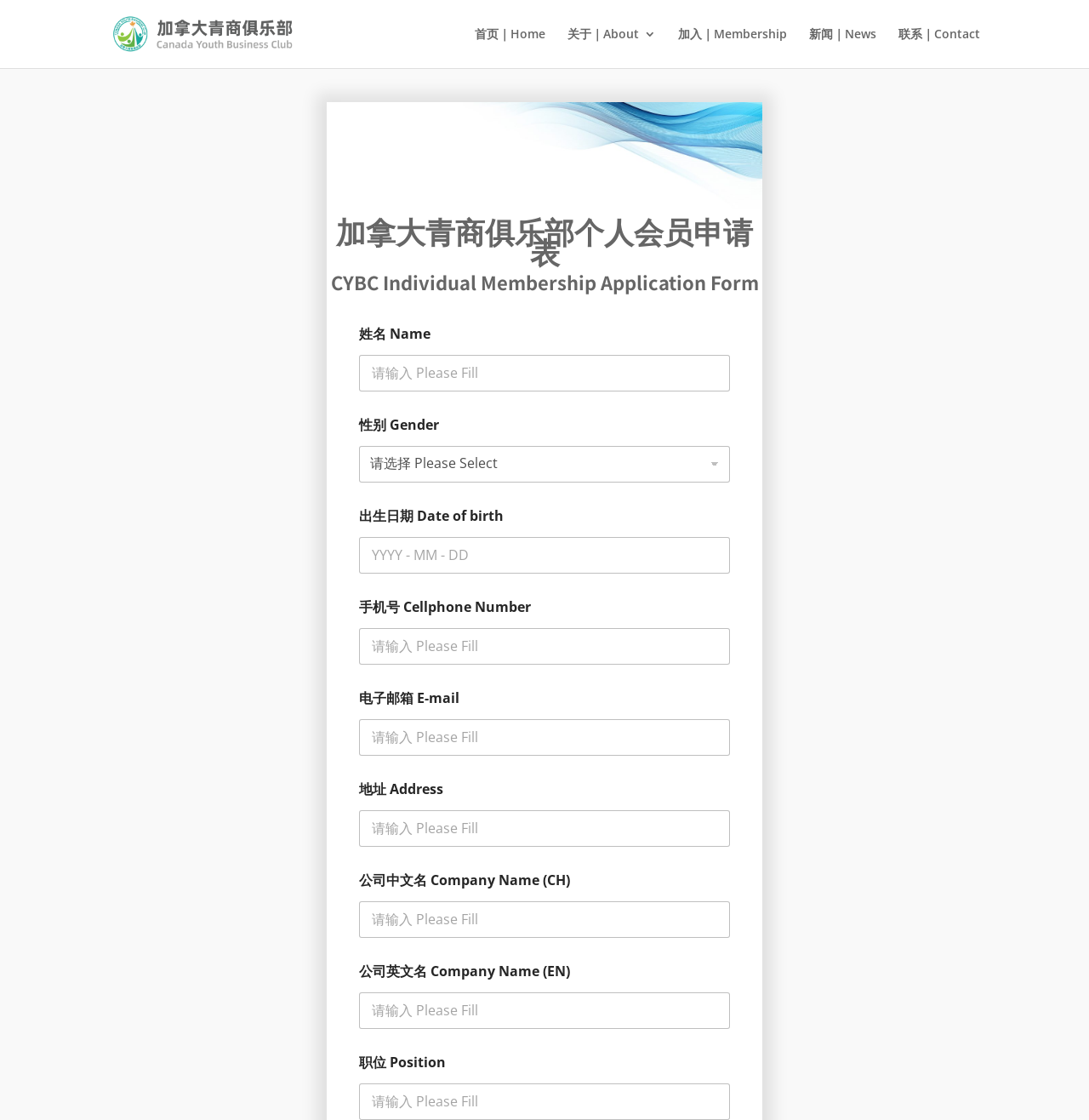What type of input is expected for the '出生日期 Date of birth' field?
Please utilize the information in the image to give a detailed response to the question.

The '出生日期 Date of birth' field is a textbox, indicating that users are expected to enter their date of birth in a text format, rather than selecting from a calendar or dropdown menu.